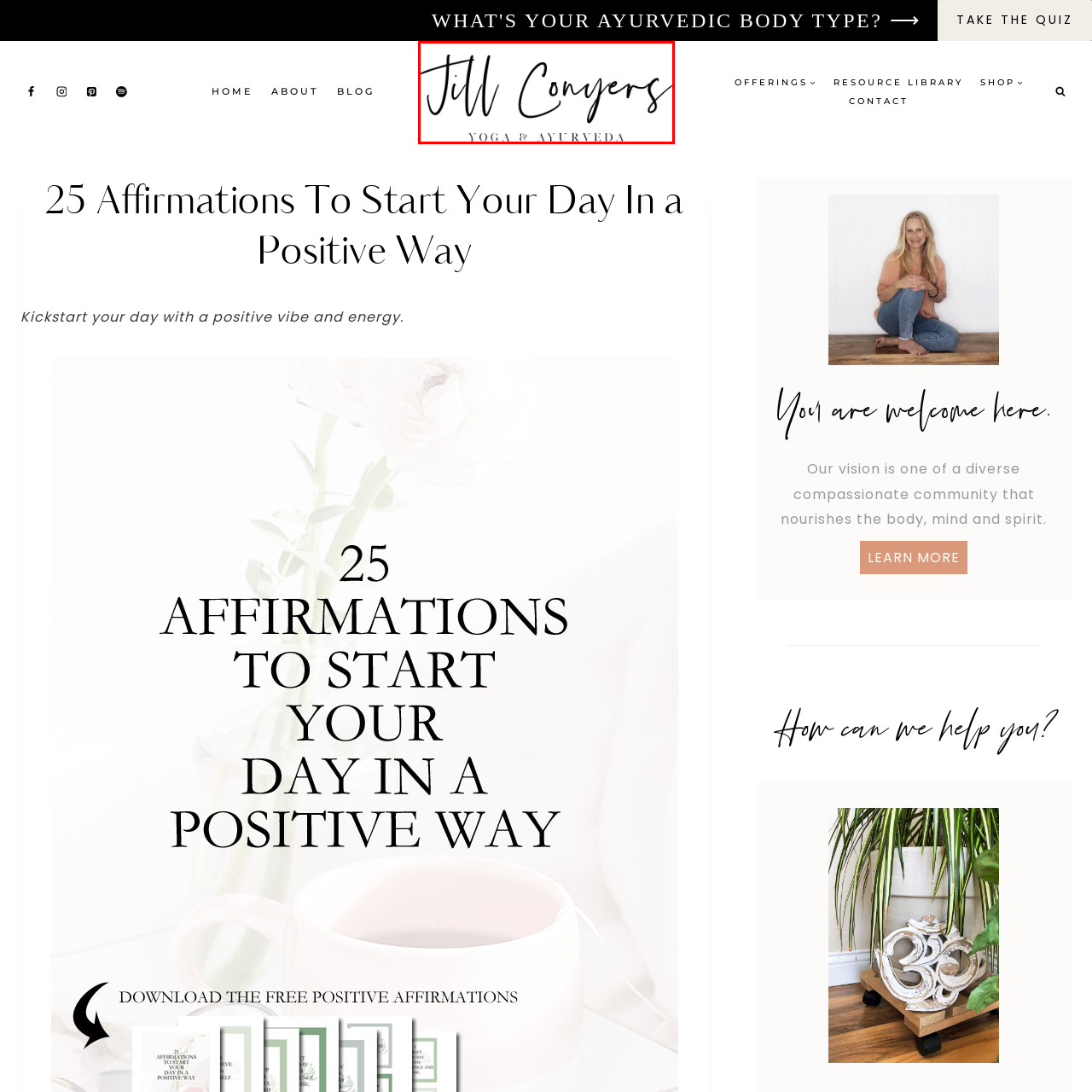Focus on the section within the red boundary and provide a detailed description.

The image showcases the name "Jill Conyers" prominently displayed in an elegant, flowing script, emphasizing a personal and inviting style. Beneath her name, the subtitle "YOGA & AYURVEDA" appears in a clean, understated font, indicating her focus on these holistic practices. This branding reflects a commitment to wellness, mindfulness, and a balanced lifestyle, resonating with those seeking guidance in yoga and Ayurvedic principles. The overall aesthetic merges sophistication with a sense of tranquility, perfectly aligning with the ethos of promoting positivity and well-being.